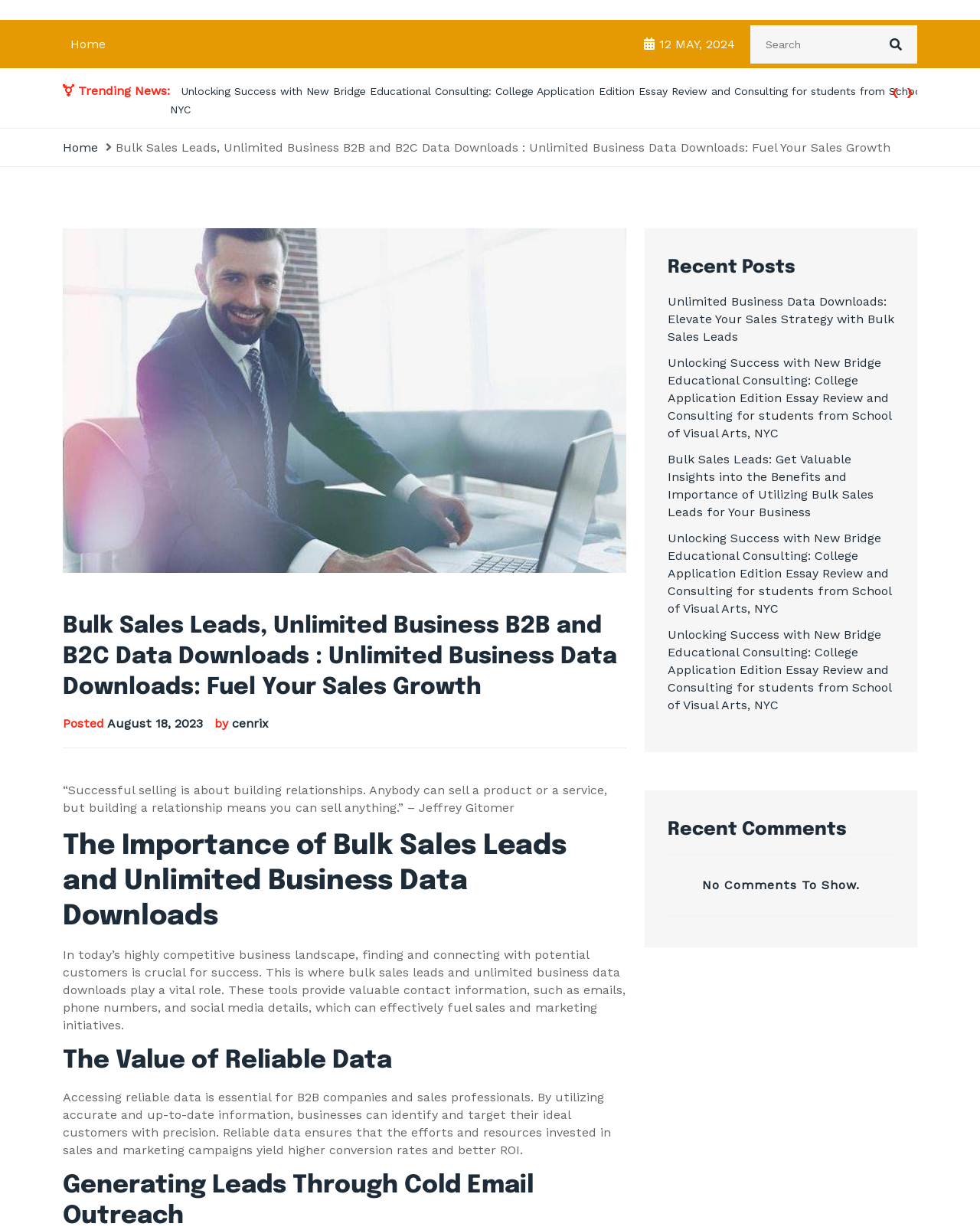What is the author of the latest article?
Based on the visual, give a brief answer using one word or a short phrase.

cenrix